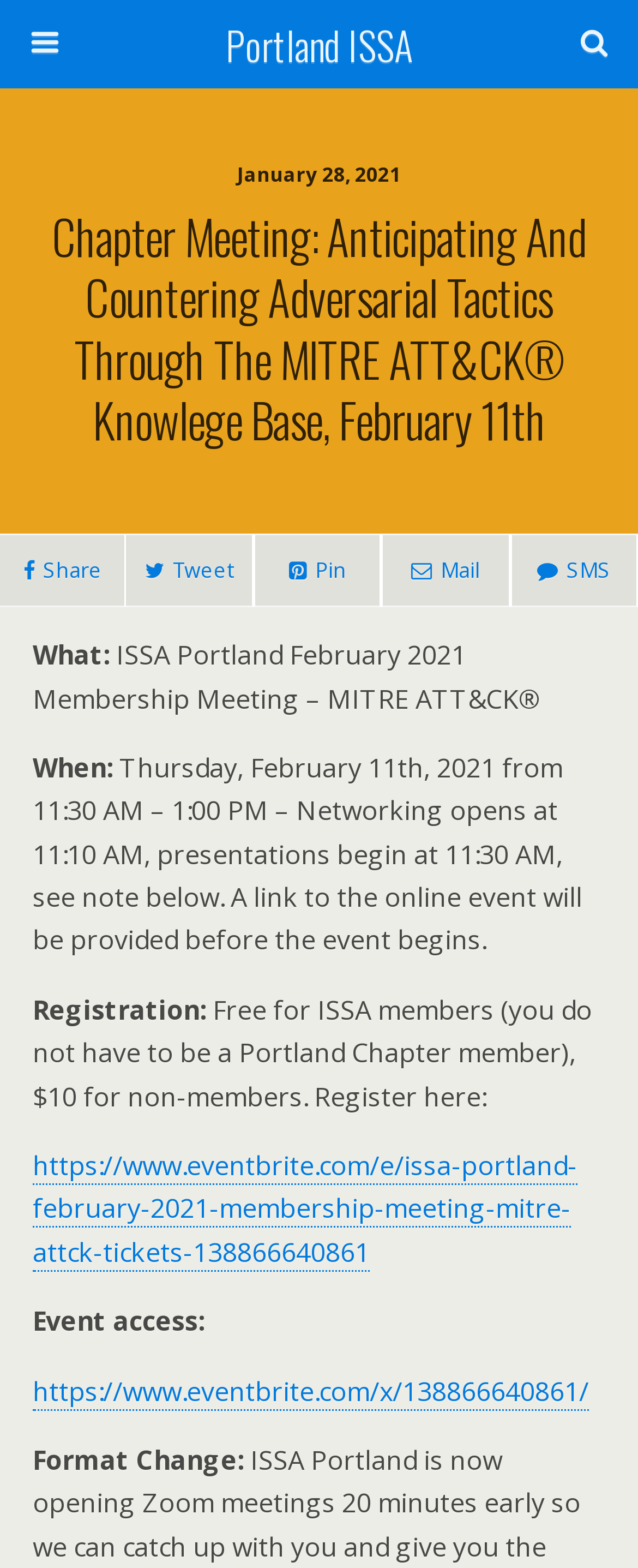Given the element description: "Theatre", predict the bounding box coordinates of this UI element. The coordinates must be four float numbers between 0 and 1, given as [left, top, right, bottom].

None